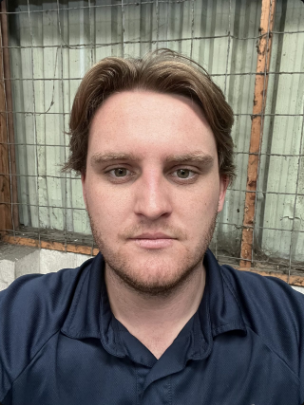Convey a rich and detailed description of the image.

The image features a young man with light brown hair and a subtle beard, sitting in front of a rustic background with a metal grid. He is wearing a dark blue polo shirt, which suggests a professional or work-related context. This individual is Zachary Watson, a trainee Lighting Assistant at Film Bay of Plenty. He is 23 years old and based in Tauranga, expressing a keen interest in filmmaking and the various aspects involved in production. As part of his journey in the film industry, he is willing to embrace all opportunities to enhance his skills and gain experience.